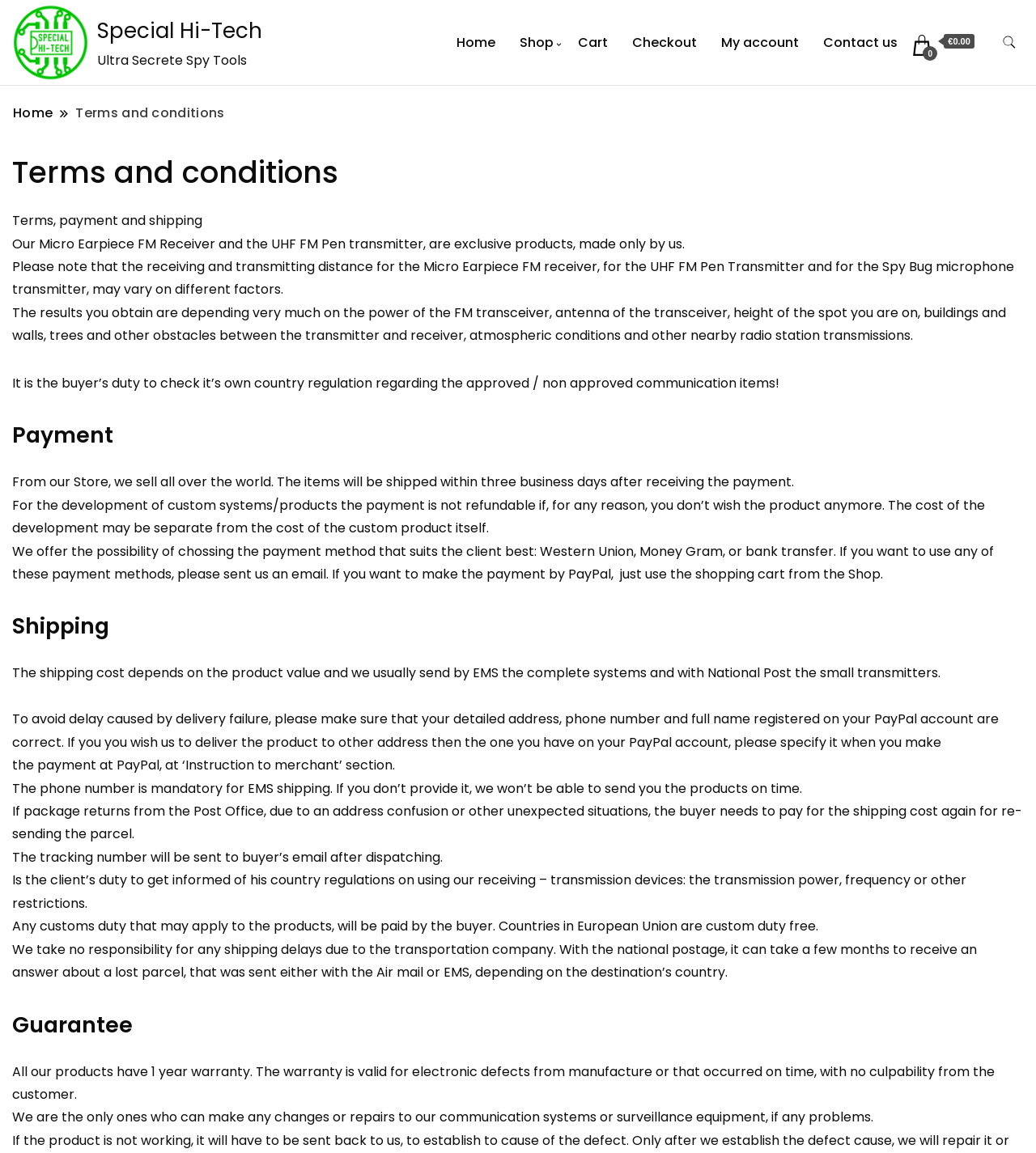Determine the coordinates of the bounding box that should be clicked to complete the instruction: "Click on the 'Contact us' link". The coordinates should be represented by four float numbers between 0 and 1: [left, top, right, bottom].

[0.785, 0.009, 0.877, 0.065]